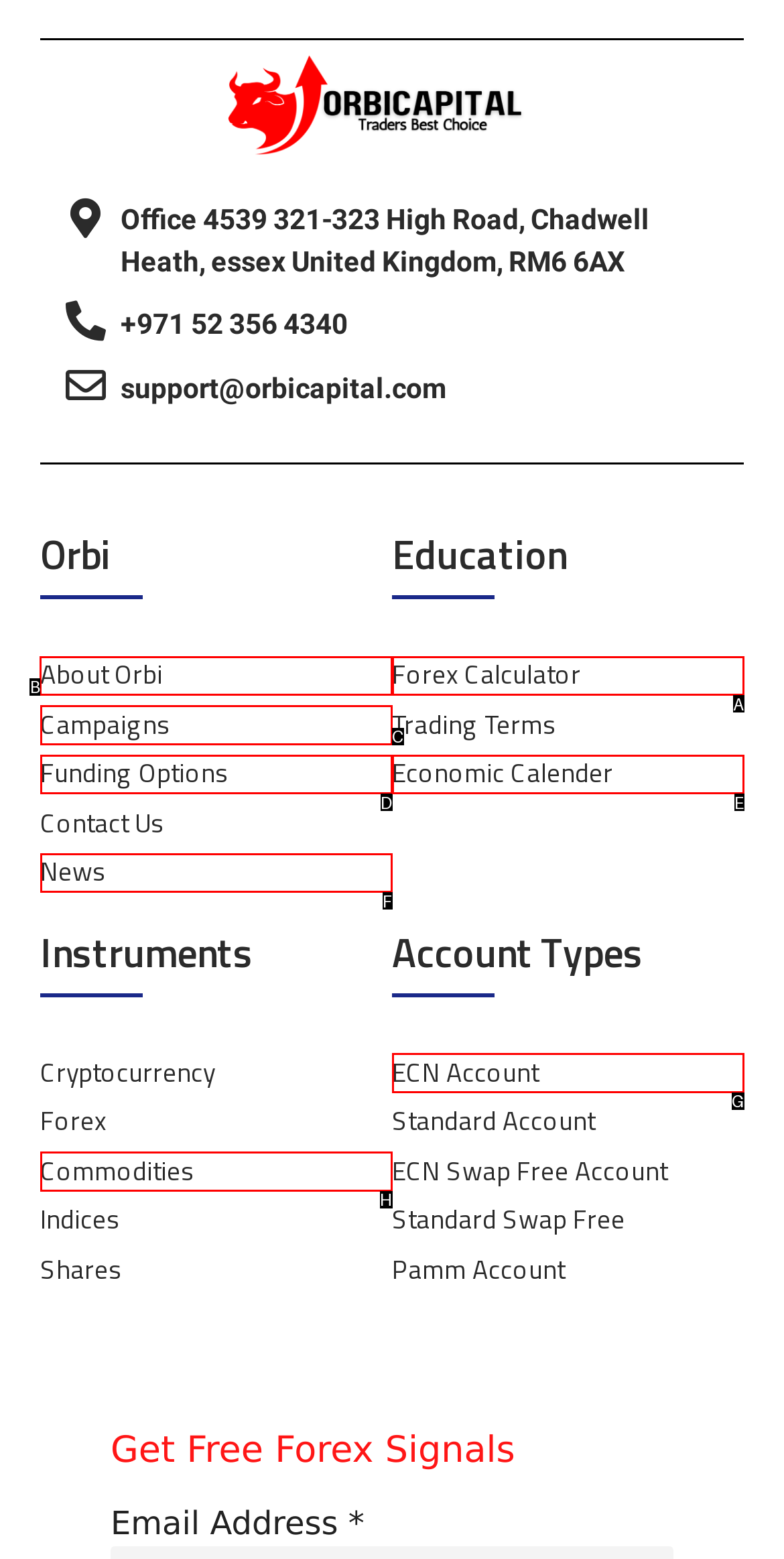Tell me which one HTML element I should click to complete the following instruction: Share this entry on Facebook
Answer with the option's letter from the given choices directly.

None